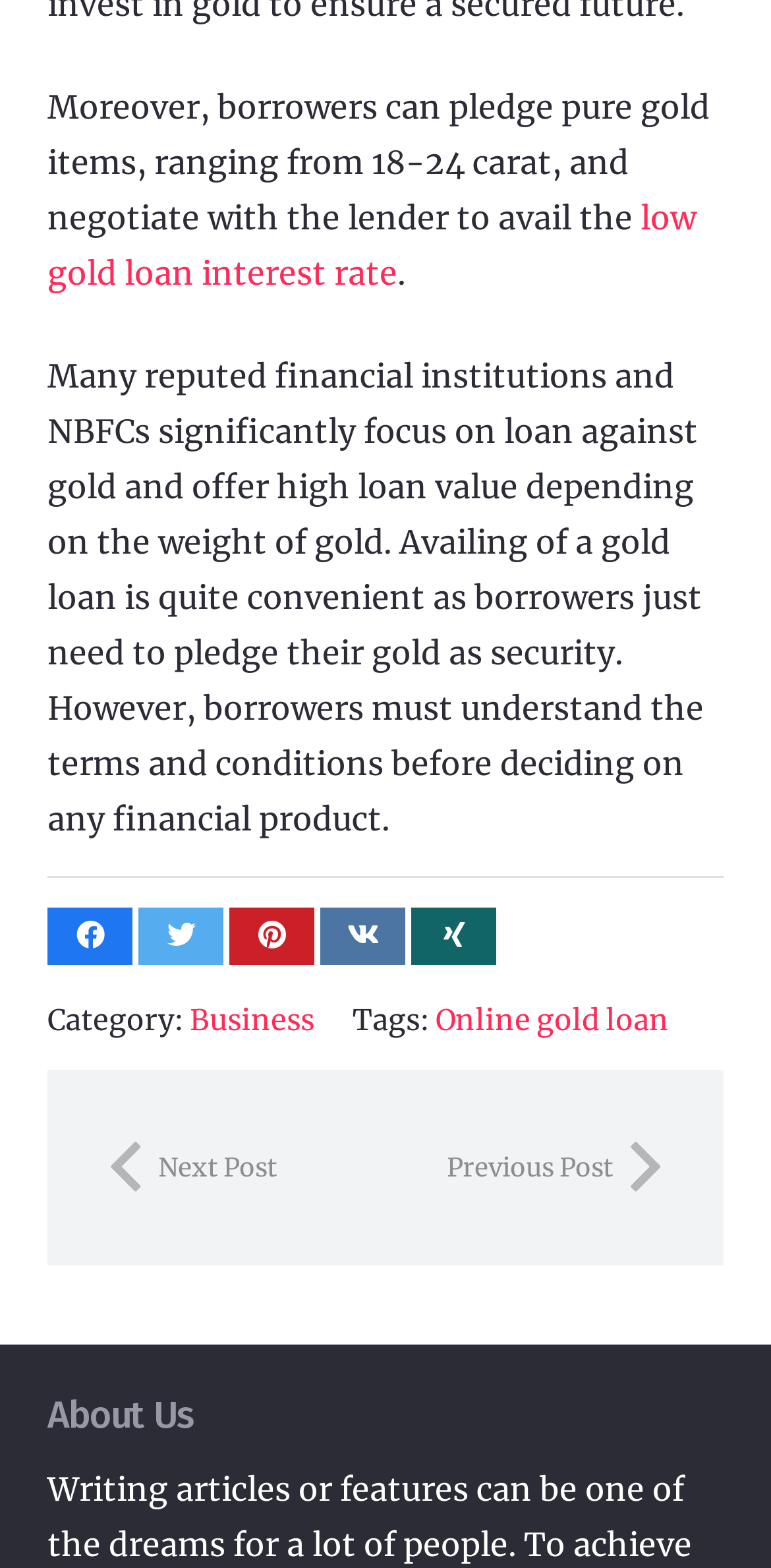What is the navigation purpose of the links ' Next Post' and ' Previous Post'?
Please answer the question with a detailed response using the information from the screenshot.

These links are likely used for navigating to the next or previous post or article, allowing users to easily move between related content.